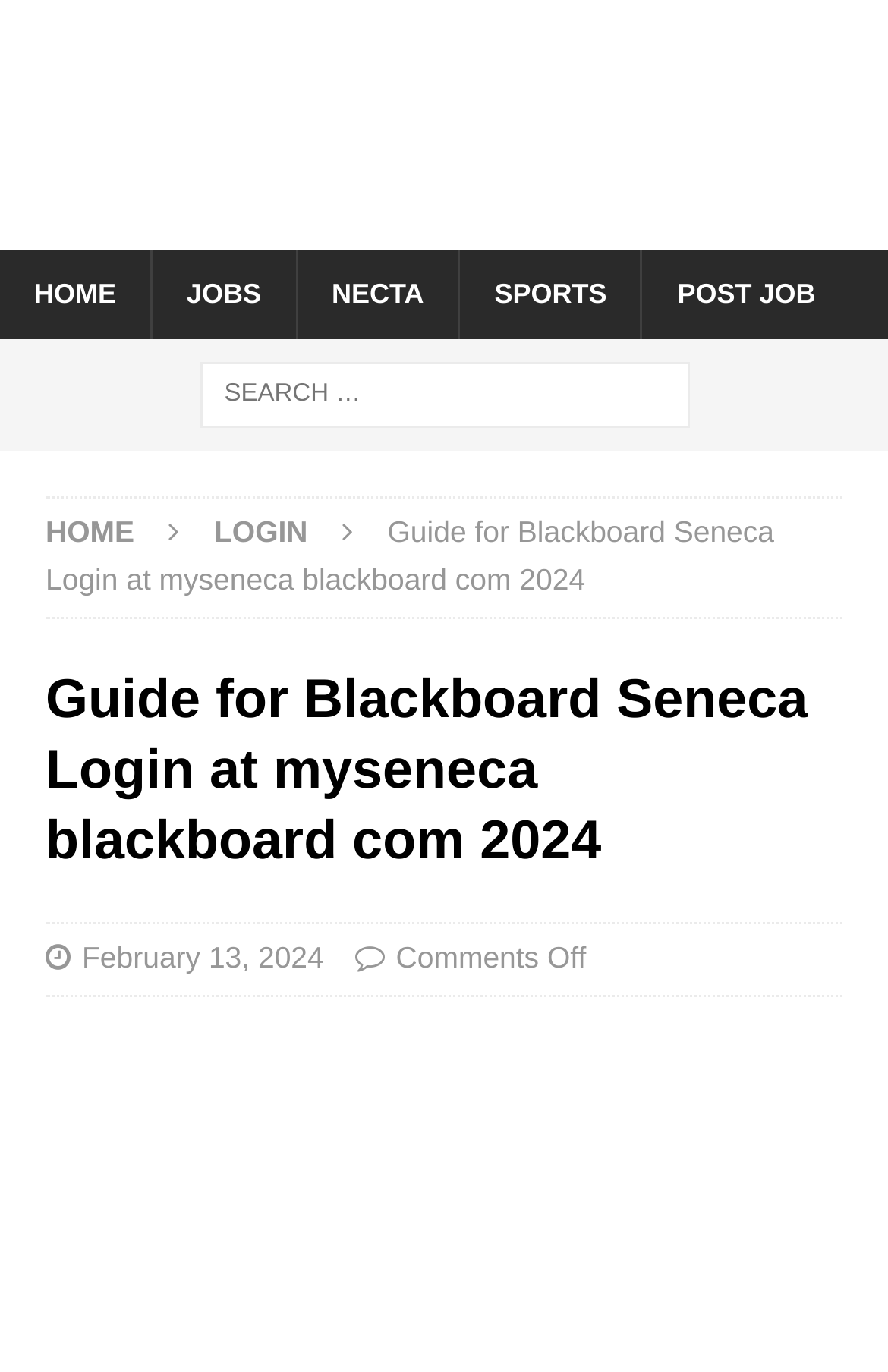Please specify the bounding box coordinates for the clickable region that will help you carry out the instruction: "view February 13, 2024 news".

[0.092, 0.686, 0.365, 0.711]